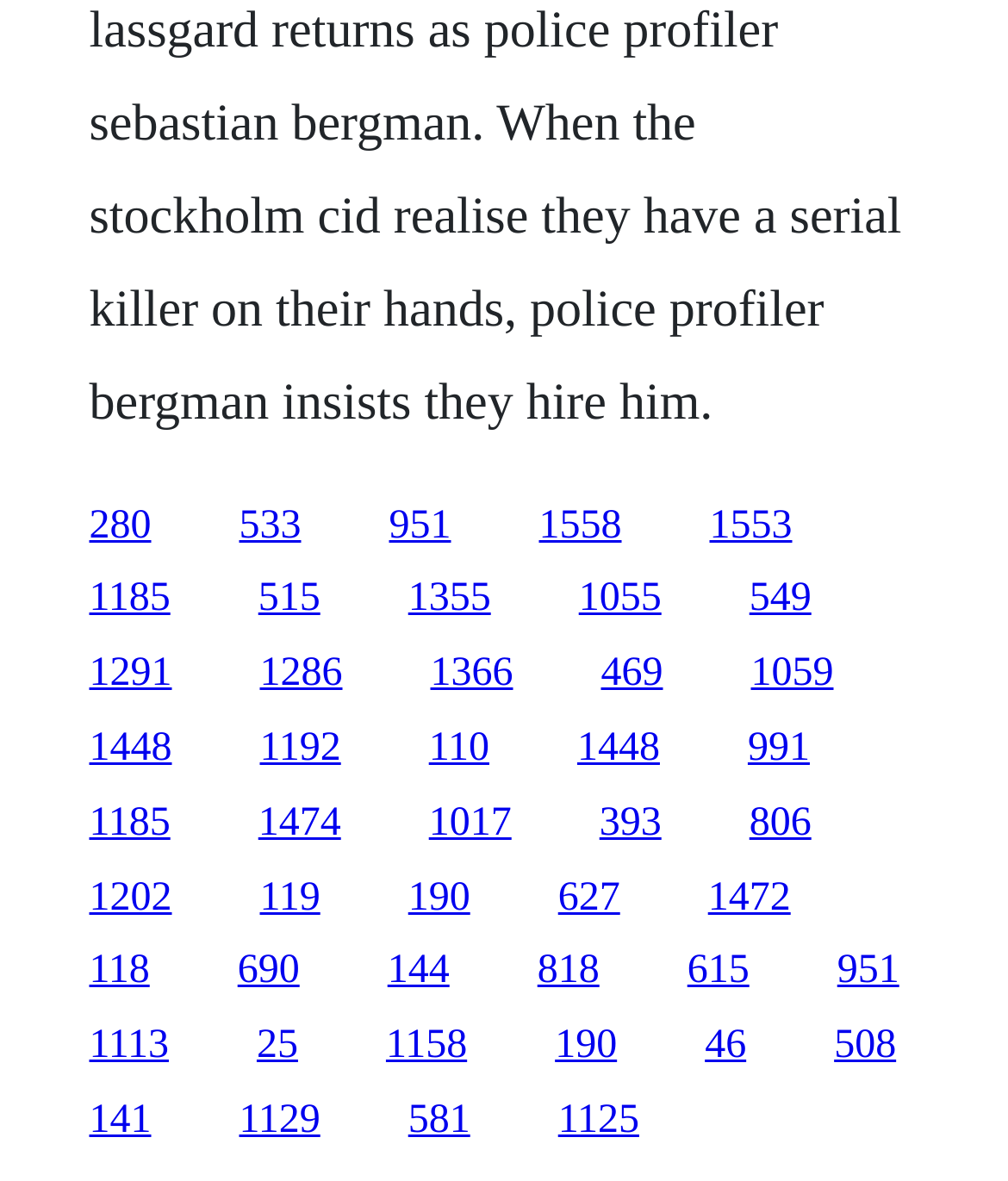Identify the bounding box coordinates for the UI element mentioned here: "1202". Provide the coordinates as four float values between 0 and 1, i.e., [left, top, right, bottom].

[0.088, 0.741, 0.171, 0.778]